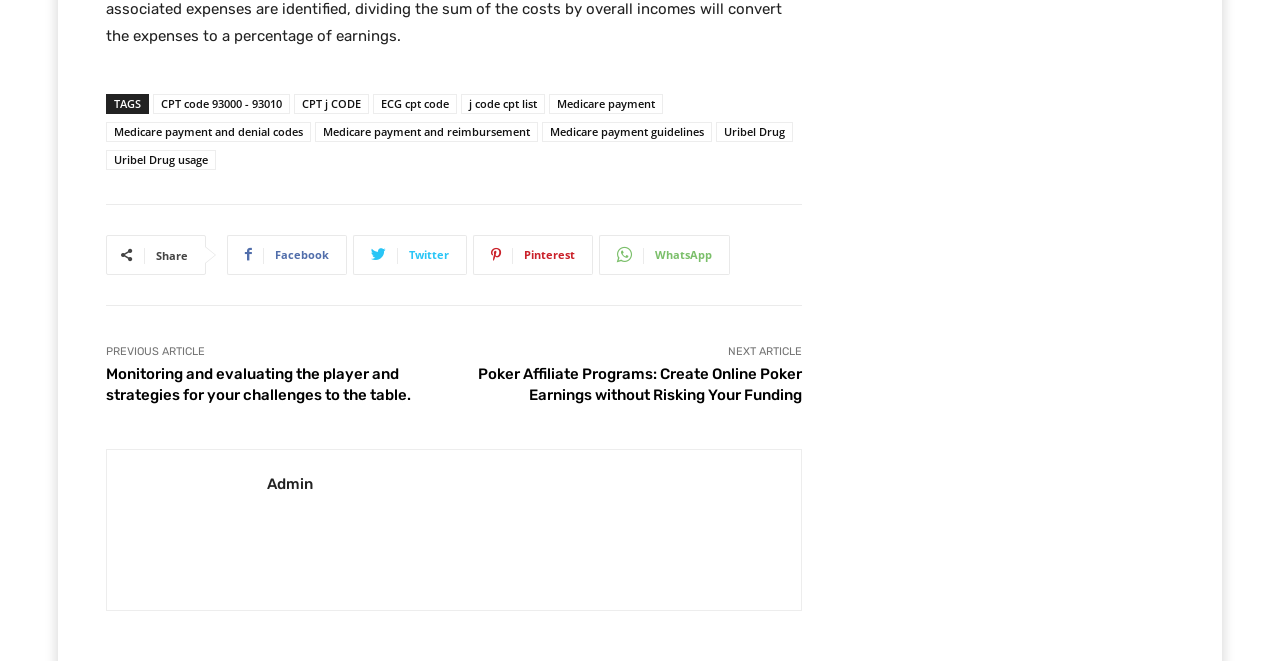What is the first tag listed?
Refer to the screenshot and answer in one word or phrase.

CPT code 93000 - 93010